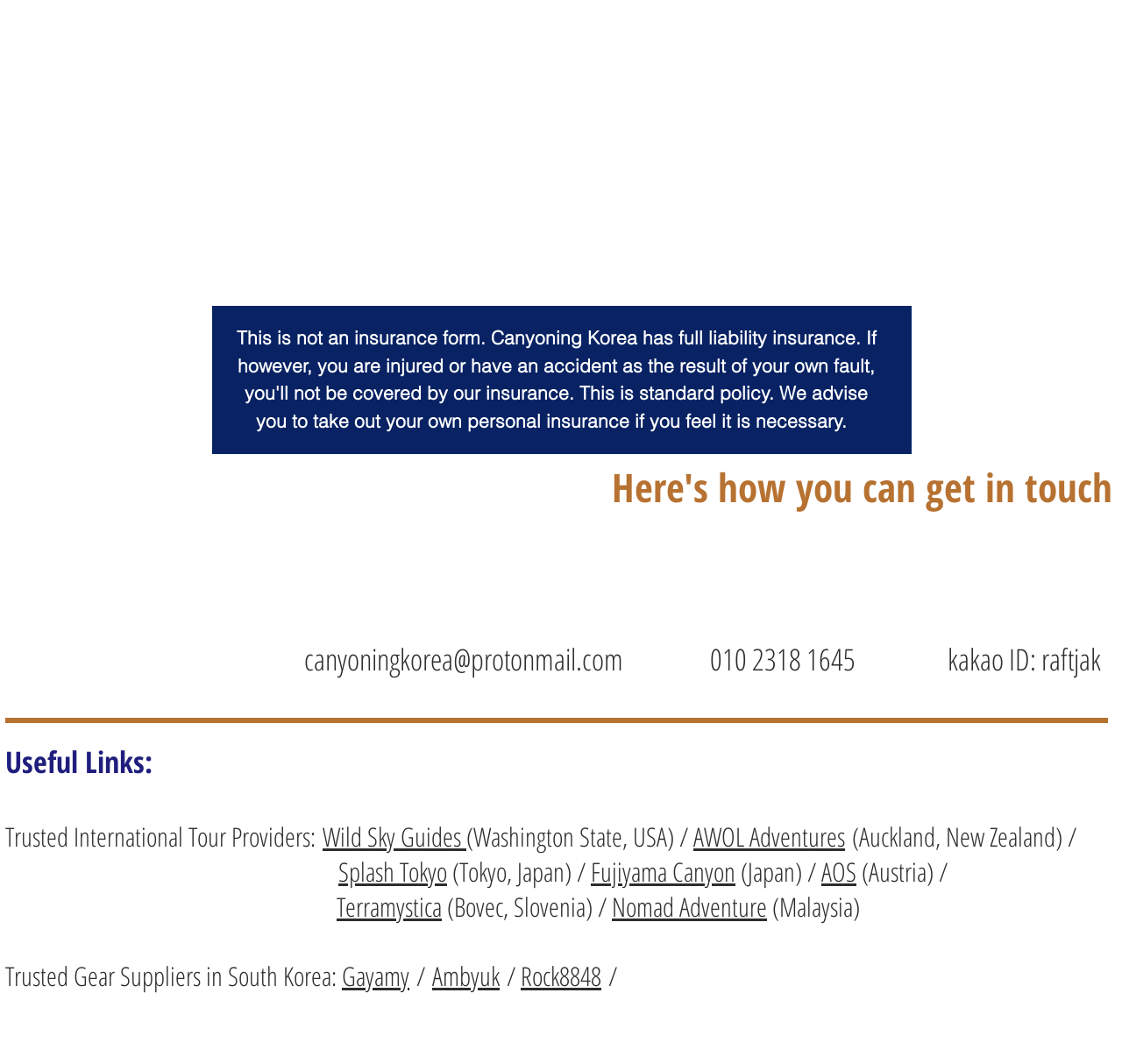How many international tour providers are listed?
Kindly offer a detailed explanation using the data available in the image.

The webpage lists 7 international tour providers, including Wild Sky Guides, AWOL Adventures, Splash Tokyo, Fujiyama Canyon, AOS, Terramystica, and Nomad Adventure, which are from different countries and regions around the world.